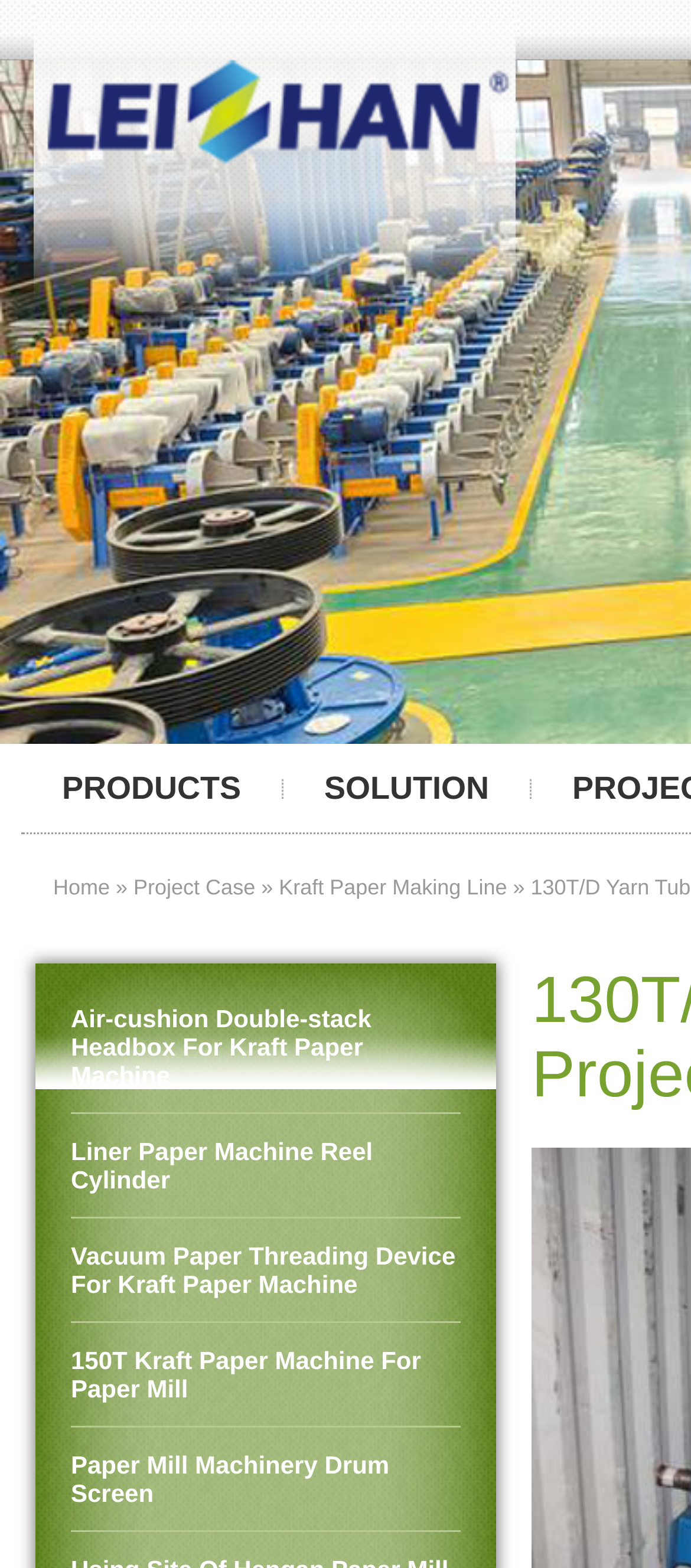How many links are there in the main content area?
Give a one-word or short phrase answer based on the image.

7